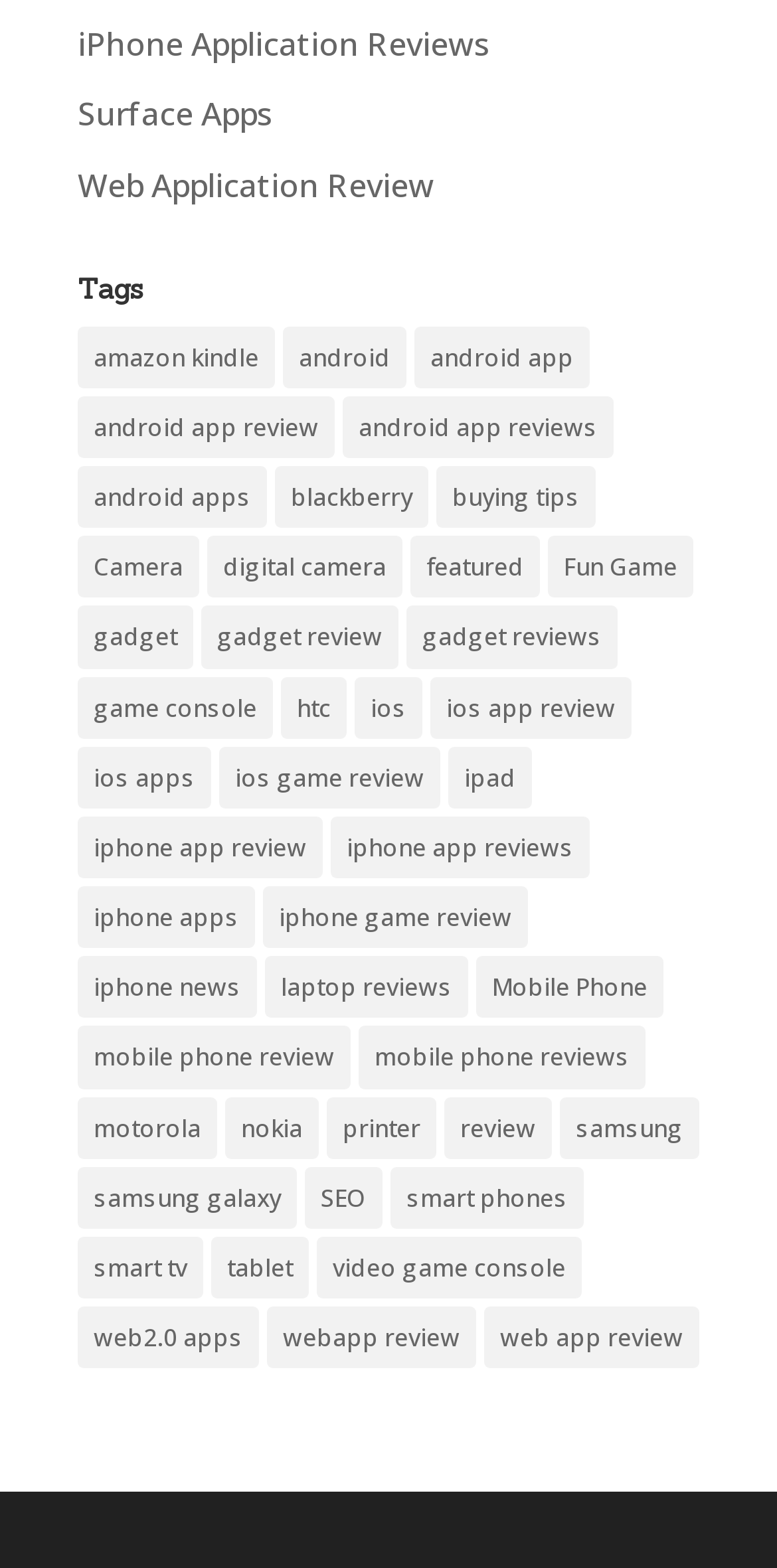How many items are available under the 'android app review' category?
Using the information from the image, give a concise answer in one word or a short phrase.

96 items